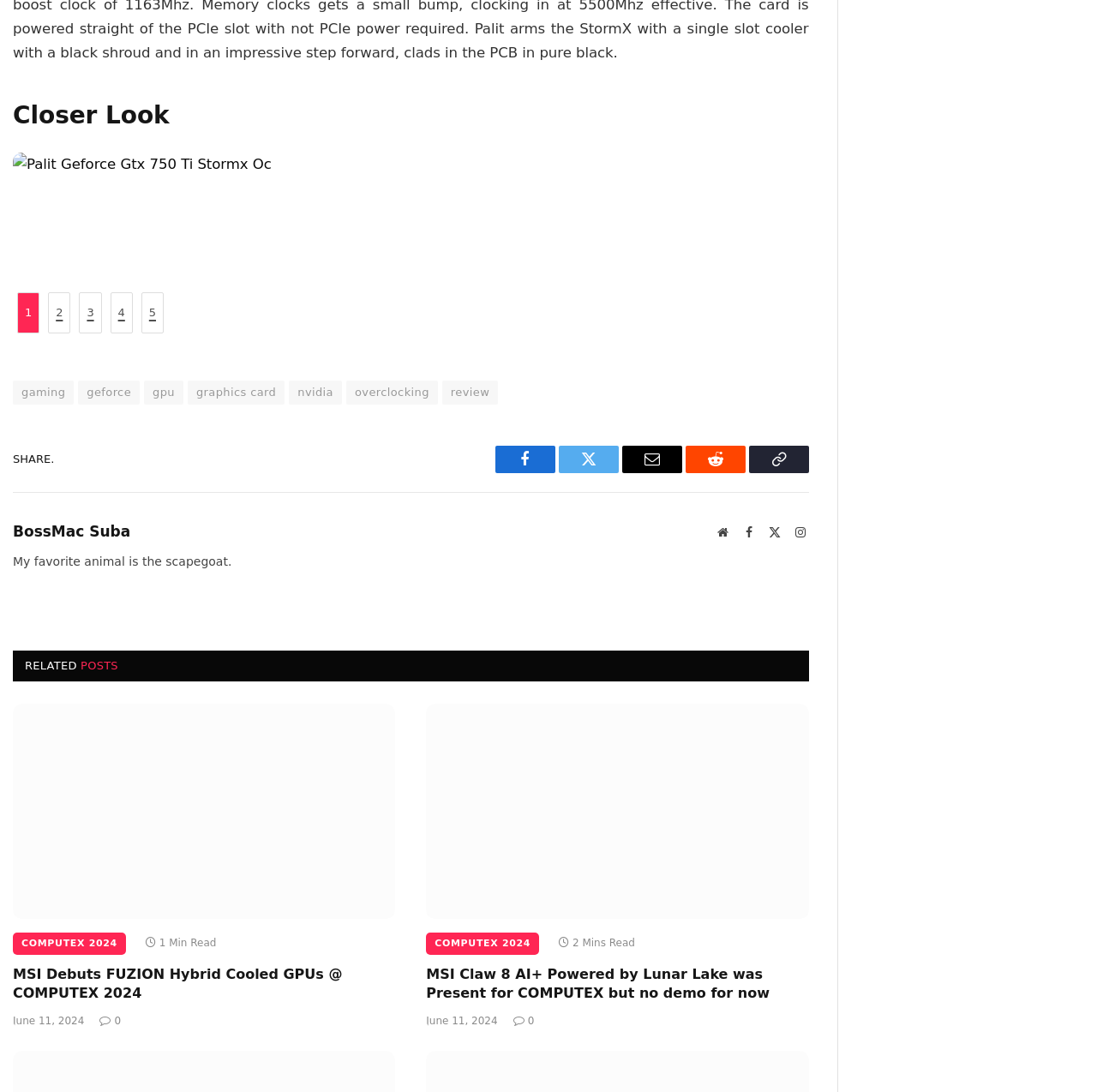Locate the bounding box coordinates of the element that should be clicked to execute the following instruction: "Click on the 'gaming' link".

[0.012, 0.348, 0.067, 0.37]